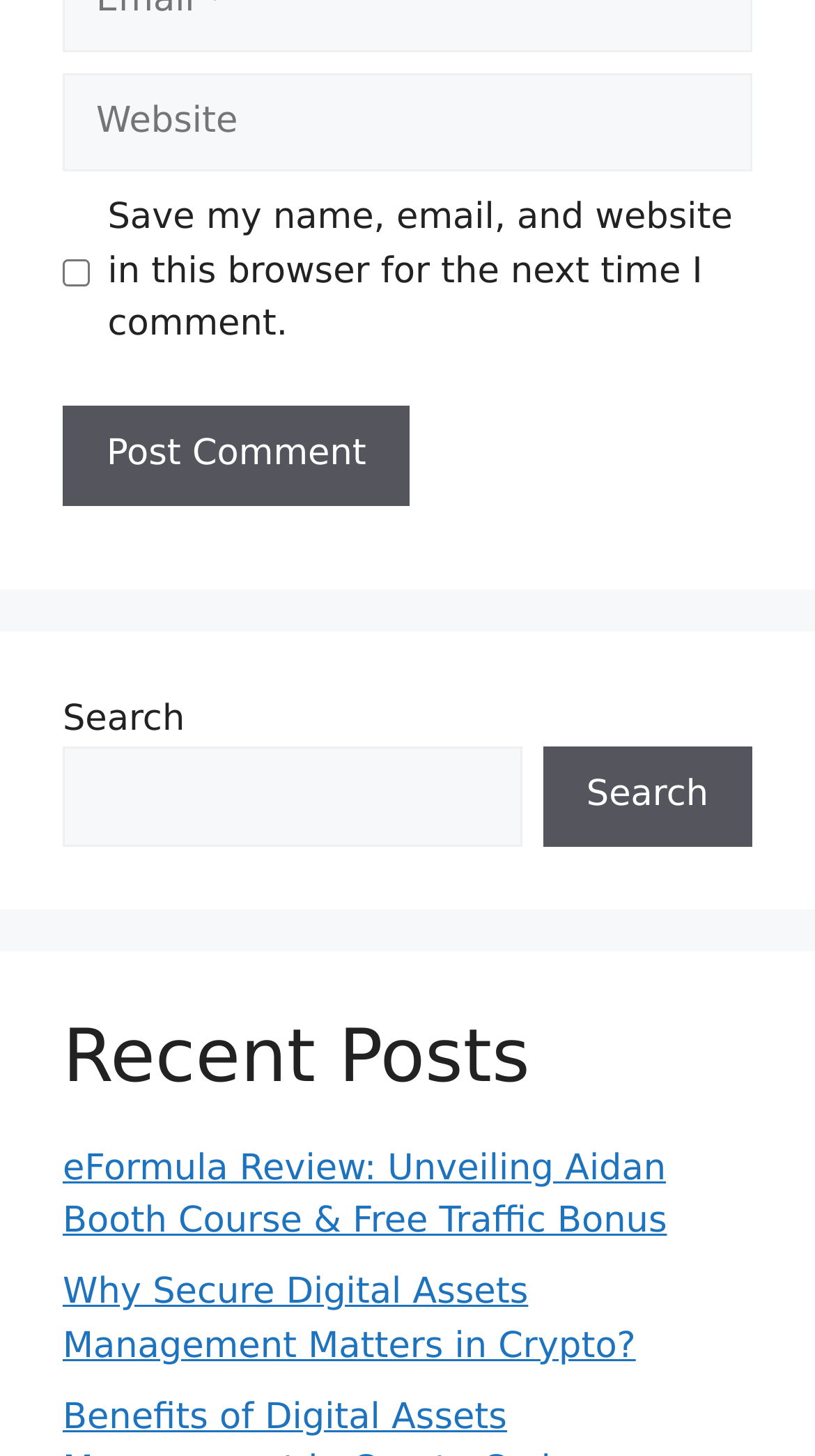Please provide a one-word or short phrase answer to the question:
How many elements are in the search section?

3